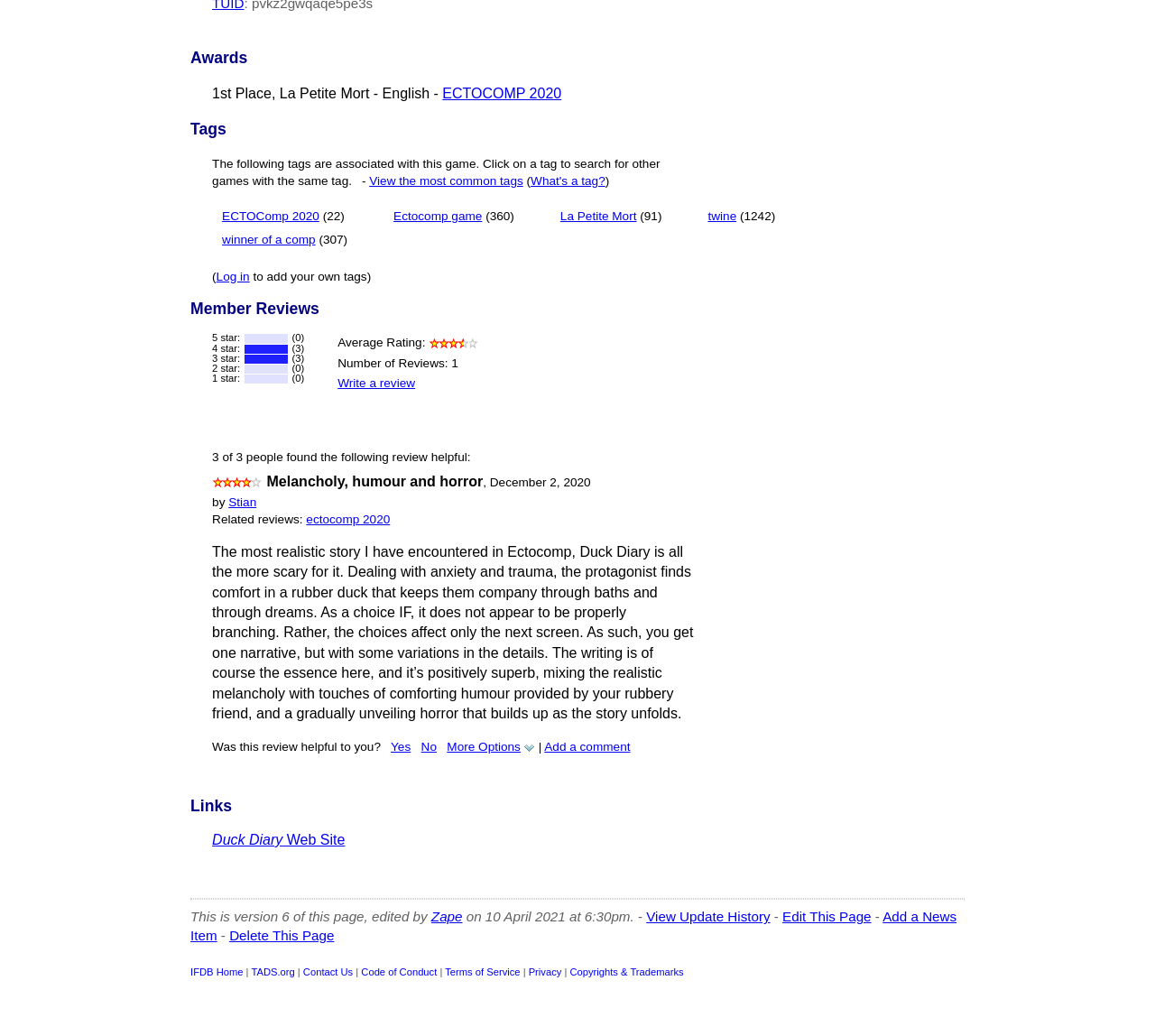Bounding box coordinates should be provided in the format (top-left x, top-left y, bottom-right x, bottom-right y) with all values between 0 and 1. Identify the bounding box for this UI element: Famous Trucks

None